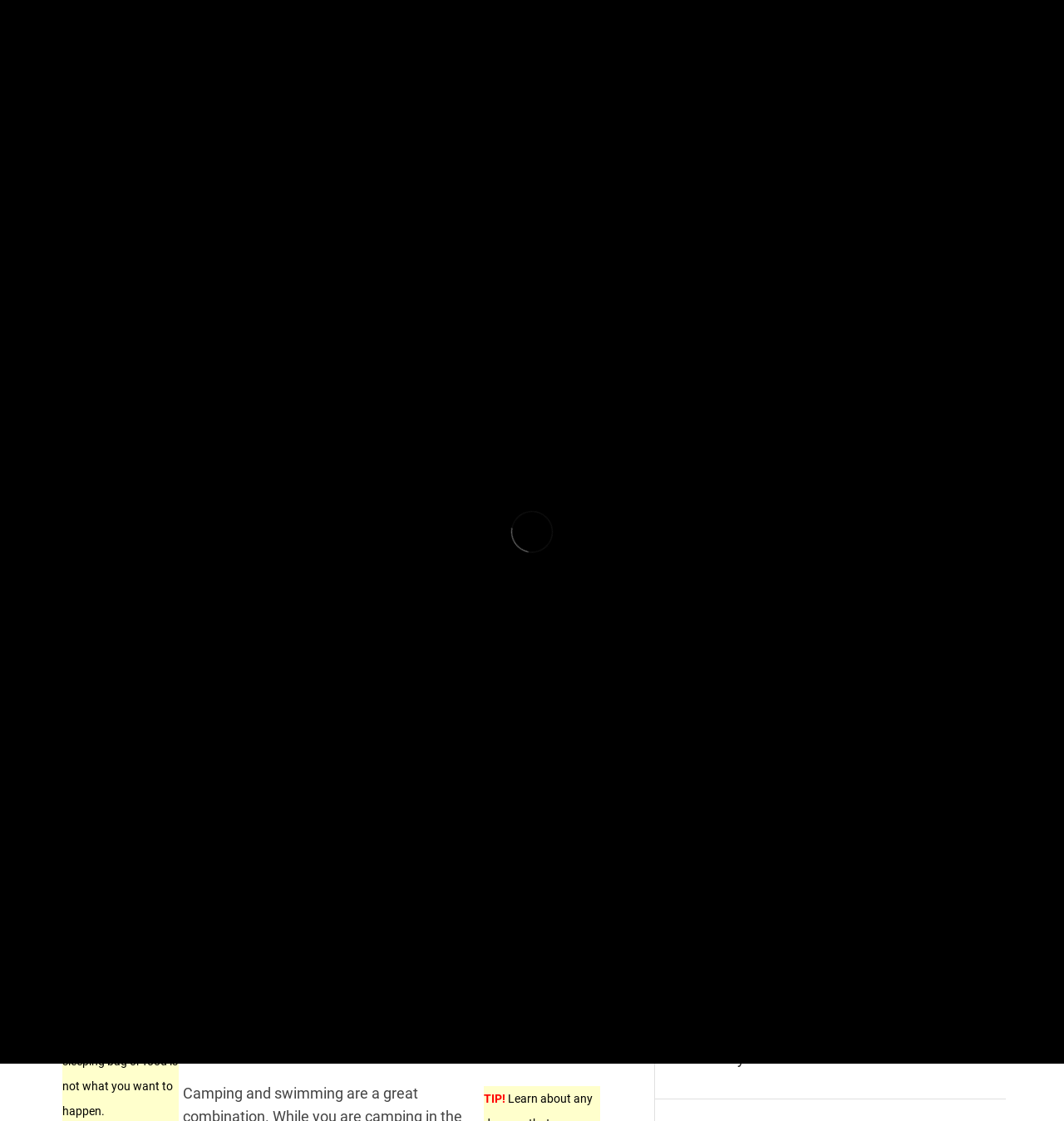Please determine the bounding box coordinates of the clickable area required to carry out the following instruction: "Check the 'RECENT POSTS' section". The coordinates must be four float numbers between 0 and 1, represented as [left, top, right, bottom].

[0.663, 0.735, 0.945, 0.772]